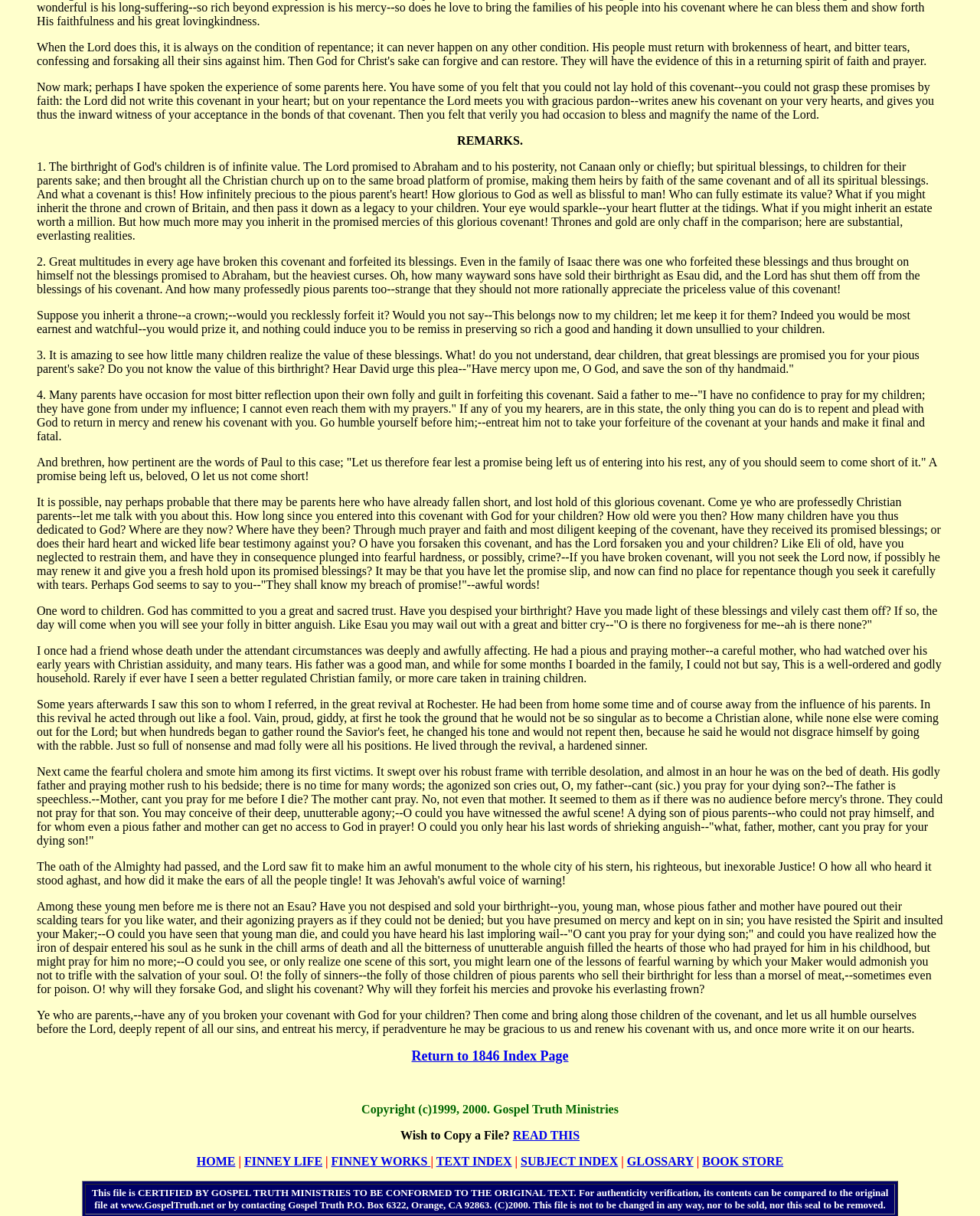Identify the bounding box coordinates of the clickable region required to complete the instruction: "Visit the book store". The coordinates should be given as four float numbers within the range of 0 and 1, i.e., [left, top, right, bottom].

[0.717, 0.95, 0.799, 0.96]